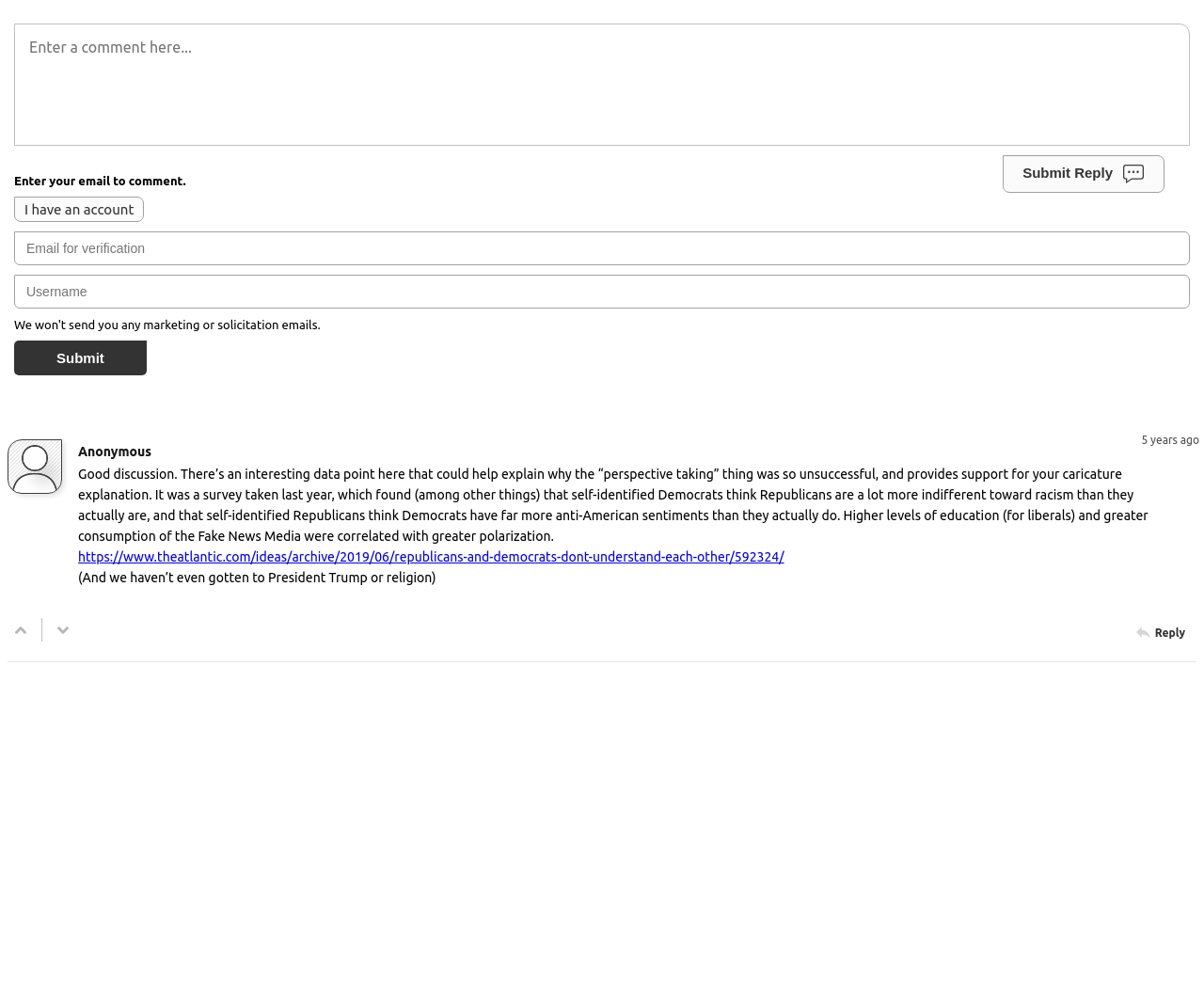Locate the bounding box coordinates of the area that needs to be clicked to fulfill the following instruction: "Enter a comment". The coordinates should be in the format of four float numbers between 0 and 1, namely [left, top, right, bottom].

[0.012, 0.024, 0.988, 0.146]